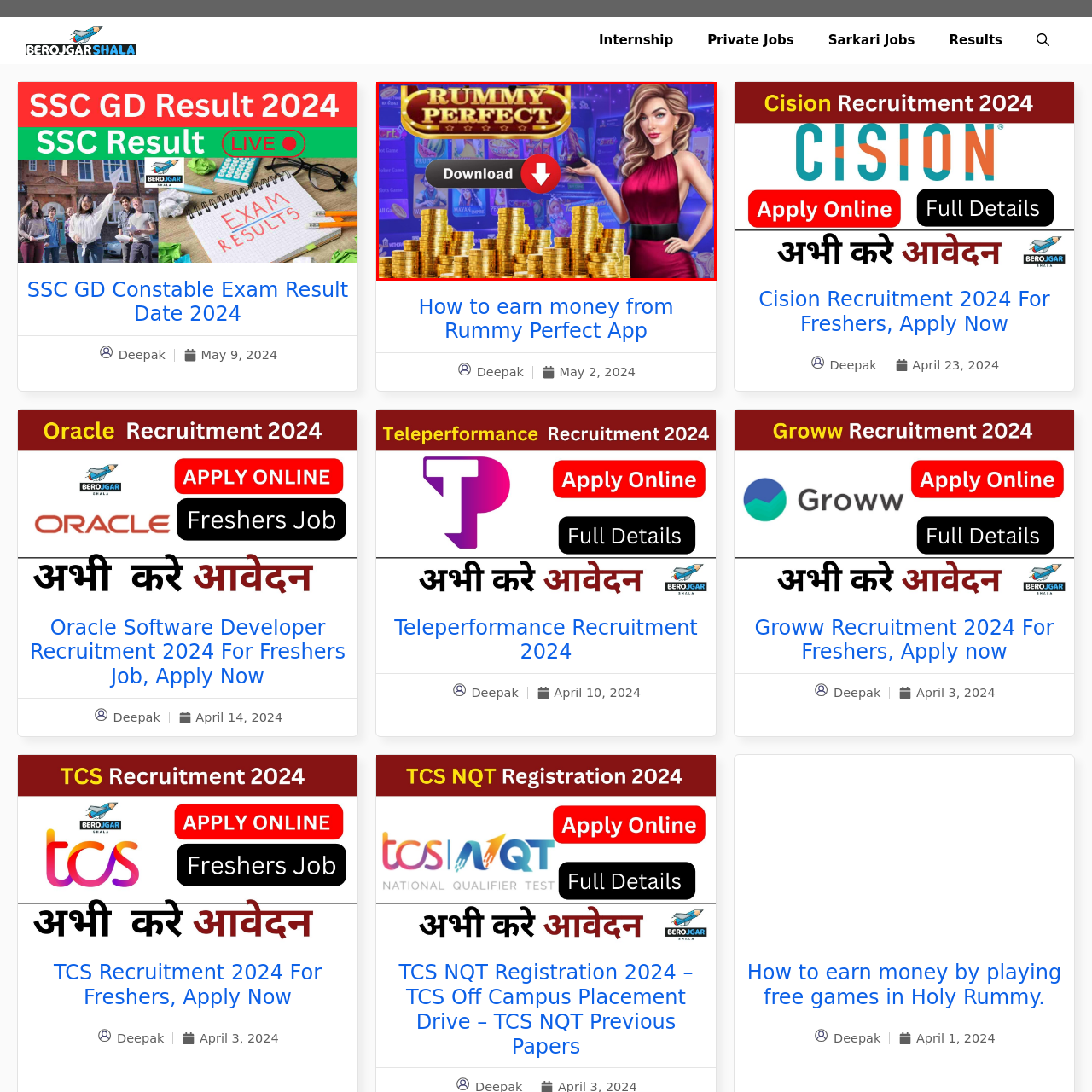Study the part of the image enclosed in the turquoise frame and answer the following question with detailed information derived from the image: 
What is the shape of the 'Download' button?

The caption describes the 'Download' button as being illustrated with a downward arrow, which emphasizes the app's call to action and encourages users to download the app.